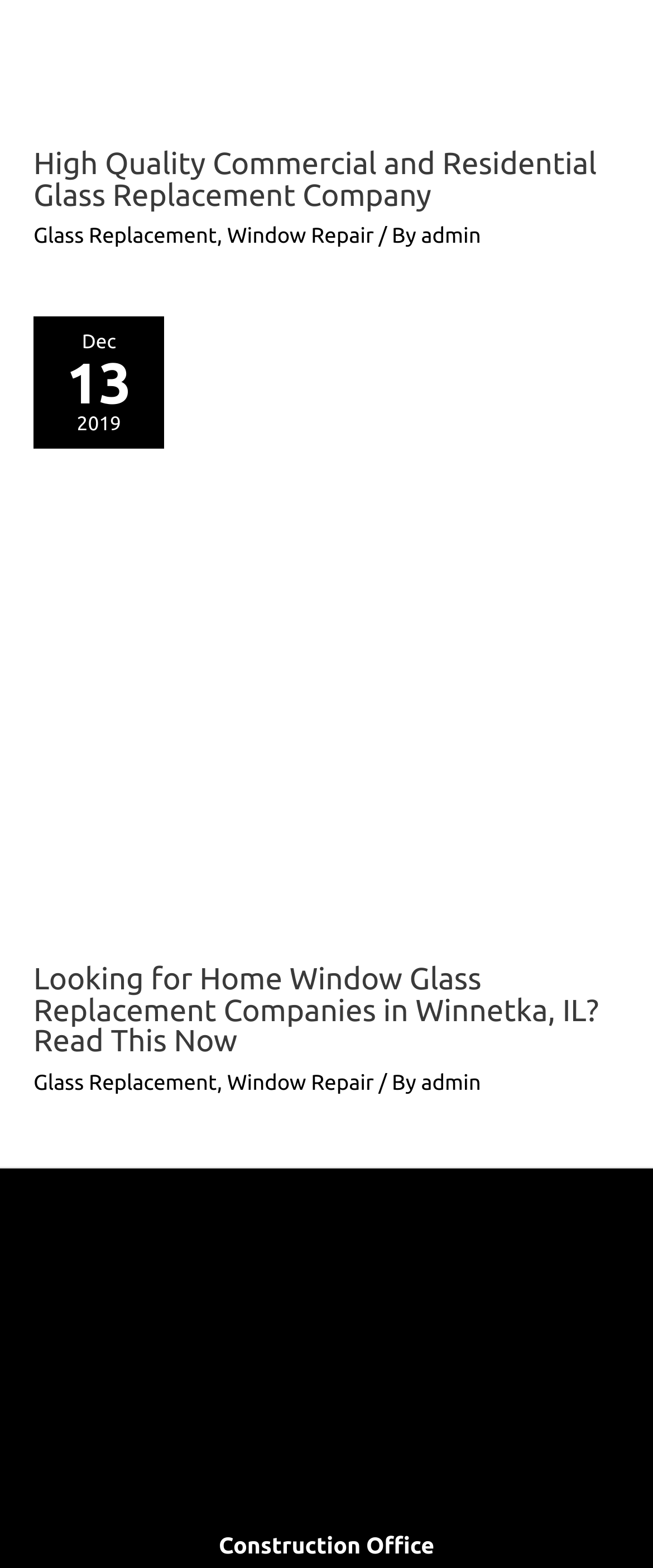Please find the bounding box for the following UI element description. Provide the coordinates in (top-left x, top-left y, bottom-right x, bottom-right y) format, with values between 0 and 1: admin

[0.645, 0.683, 0.736, 0.698]